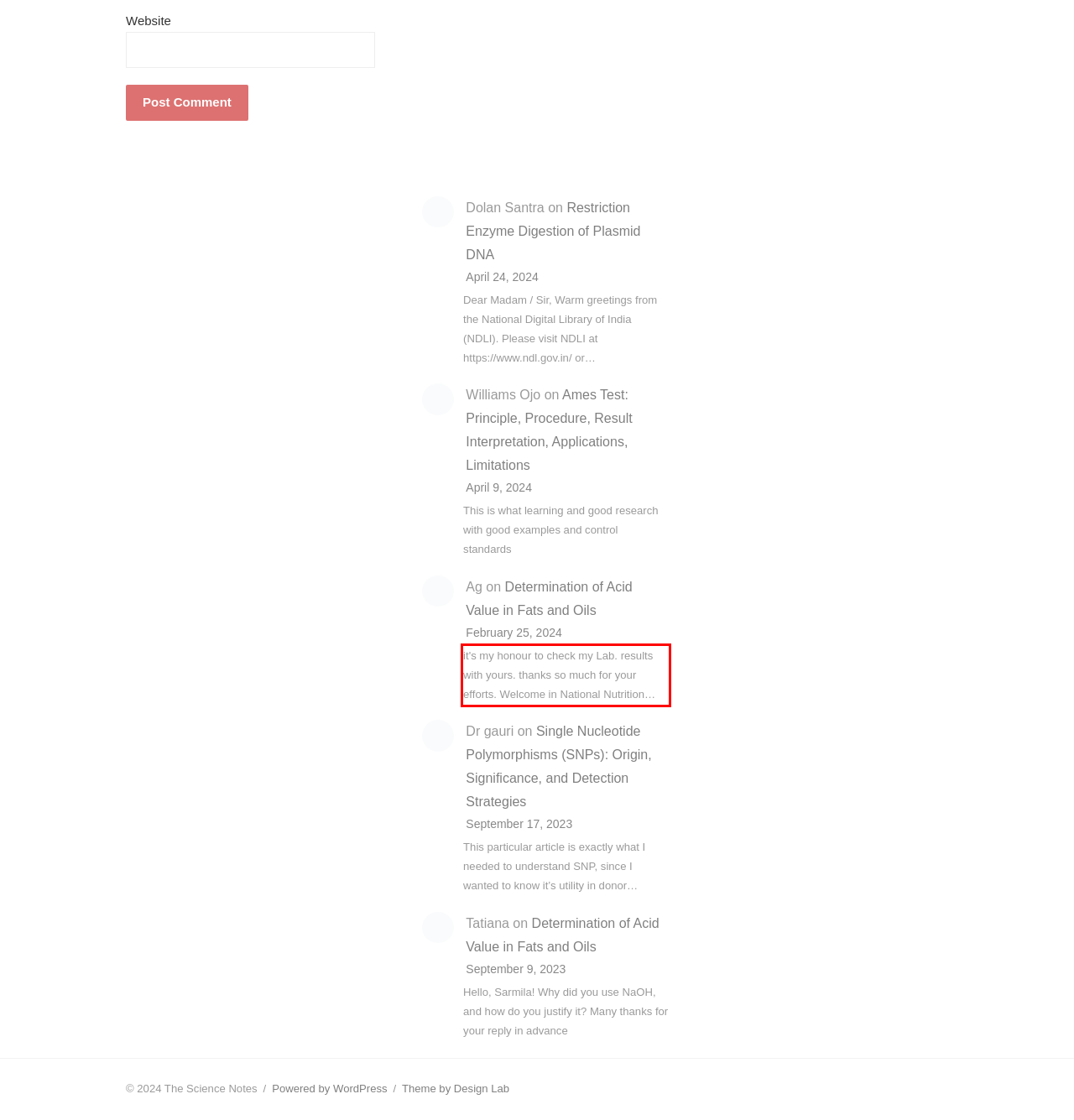By examining the provided screenshot of a webpage, recognize the text within the red bounding box and generate its text content.

it's my honour to check my Lab. results with yours. thanks so much for your efforts. Welcome in National Nutrition…